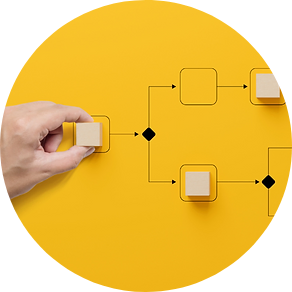Craft a thorough explanation of what is depicted in the image.

The image features a hand placing a small wooden block onto a yellow background, which is part of a flowchart or process diagram. The diagram illustrates a systematic approach to business processes, showcasing various blocks and directional arrows that highlight the steps involved in optimizing workflows. This visual representation emphasizes the theme of business process consultation, aligning with the webpage's focus on aiding businesses in streamlining their operations for better scalability and success. The vibrant yellow backdrop adds a dynamic touch, symbolizing creativity and energy in enhancing business strategies.